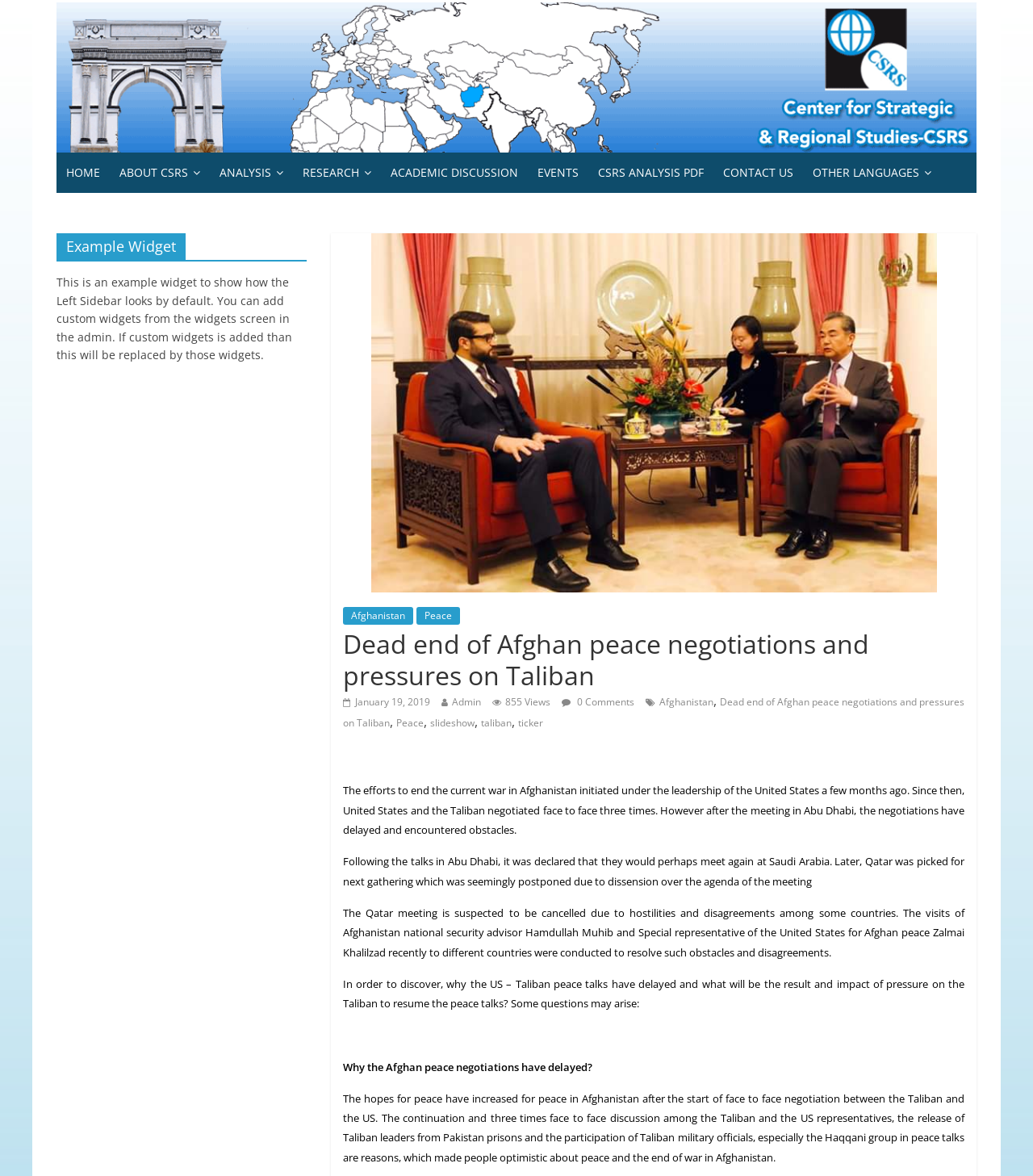Please locate the bounding box coordinates of the region I need to click to follow this instruction: "Click on the HOME link".

[0.055, 0.13, 0.106, 0.164]